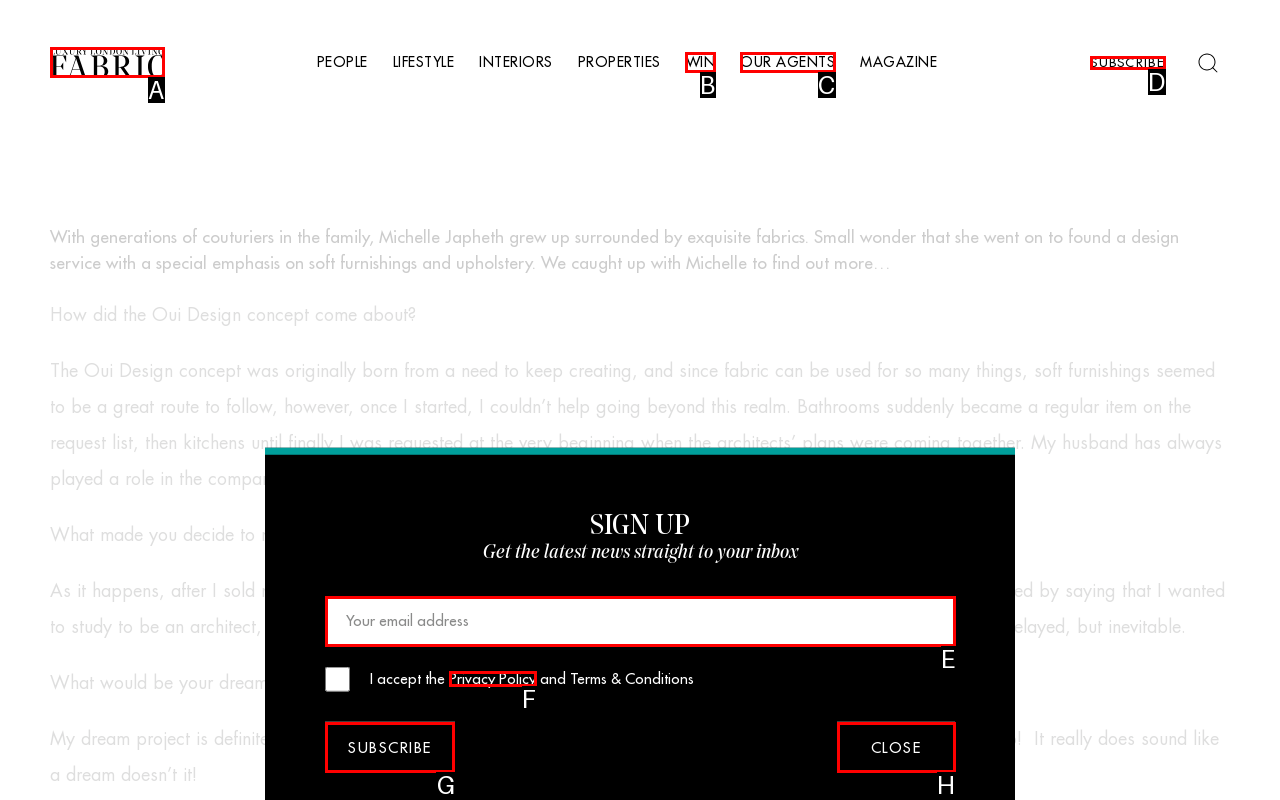From the provided options, which letter corresponds to the element described as: parent_node: PEOPLE title="site logo"
Answer with the letter only.

A